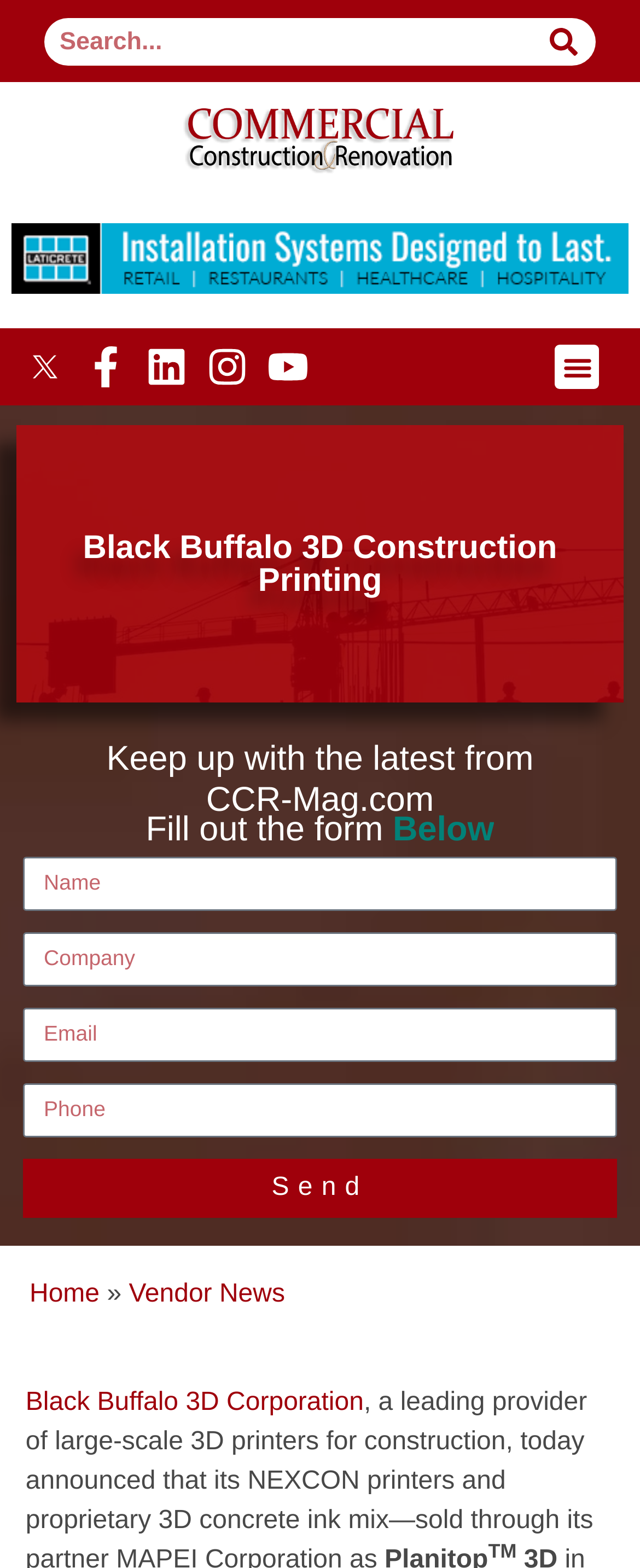Given the following UI element description: "name="form_fields[email]" placeholder="Email"", find the bounding box coordinates in the webpage screenshot.

[0.035, 0.642, 0.965, 0.677]